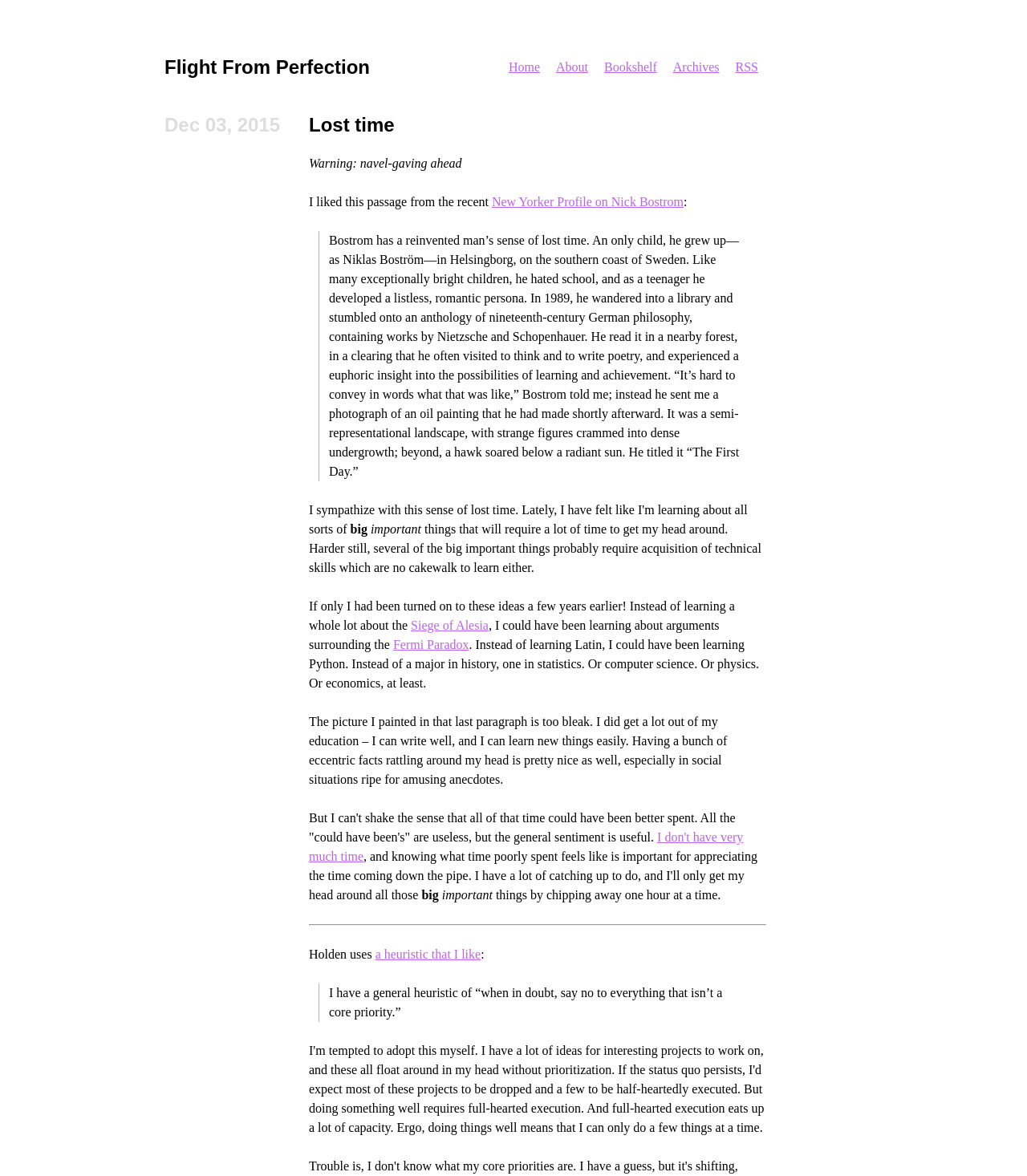Determine the bounding box coordinates of the target area to click to execute the following instruction: "Get started with A2 Block Storage."

None